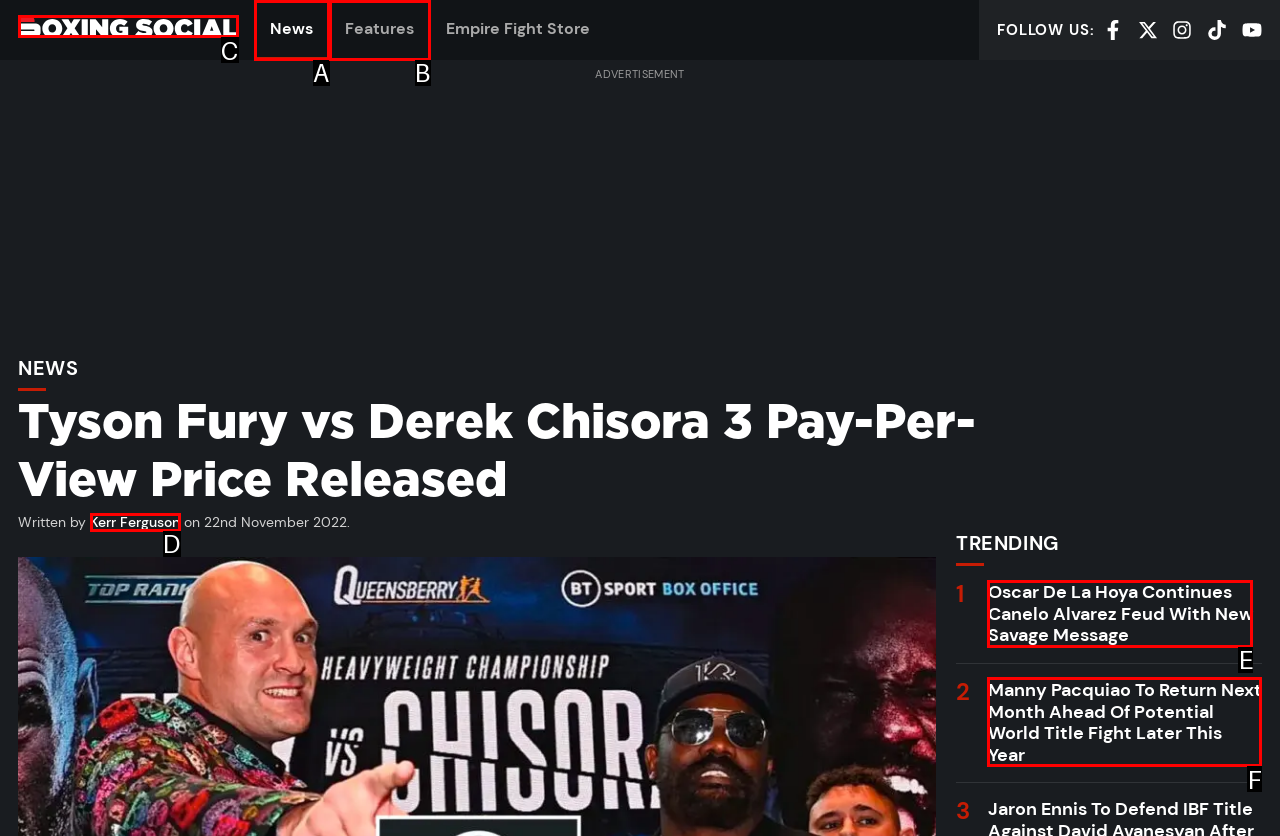Which HTML element among the options matches this description: Features? Answer with the letter representing your choice.

B